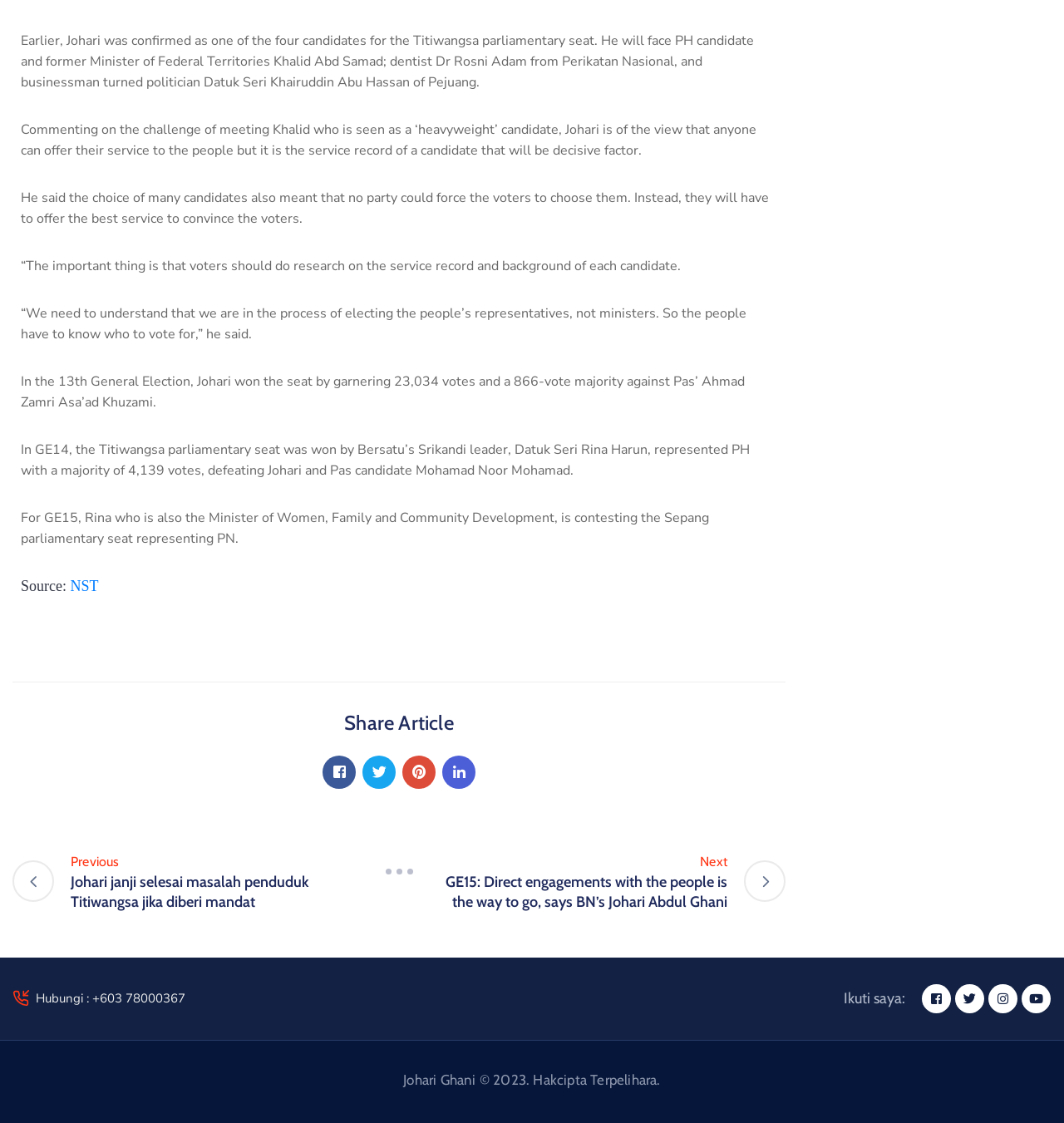Locate the bounding box coordinates of the element that needs to be clicked to carry out the instruction: "Click the '5 Next' link". The coordinates should be given as four float numbers ranging from 0 to 1, i.e., [left, top, right, bottom].

[0.395, 0.758, 0.738, 0.812]